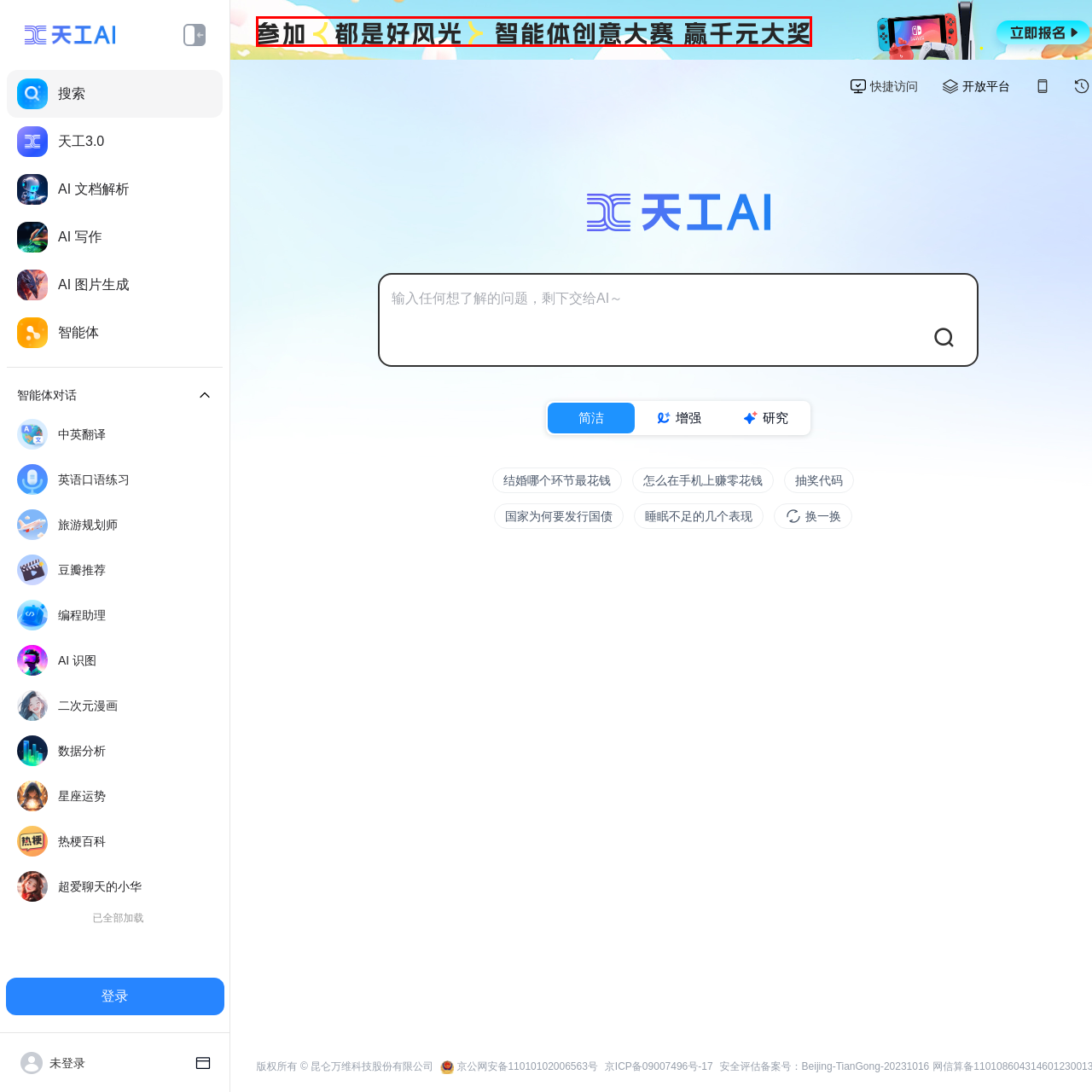What is the prize for the competition? Study the image bordered by the red bounding box and answer briefly using a single word or a phrase.

Thousands of yuan